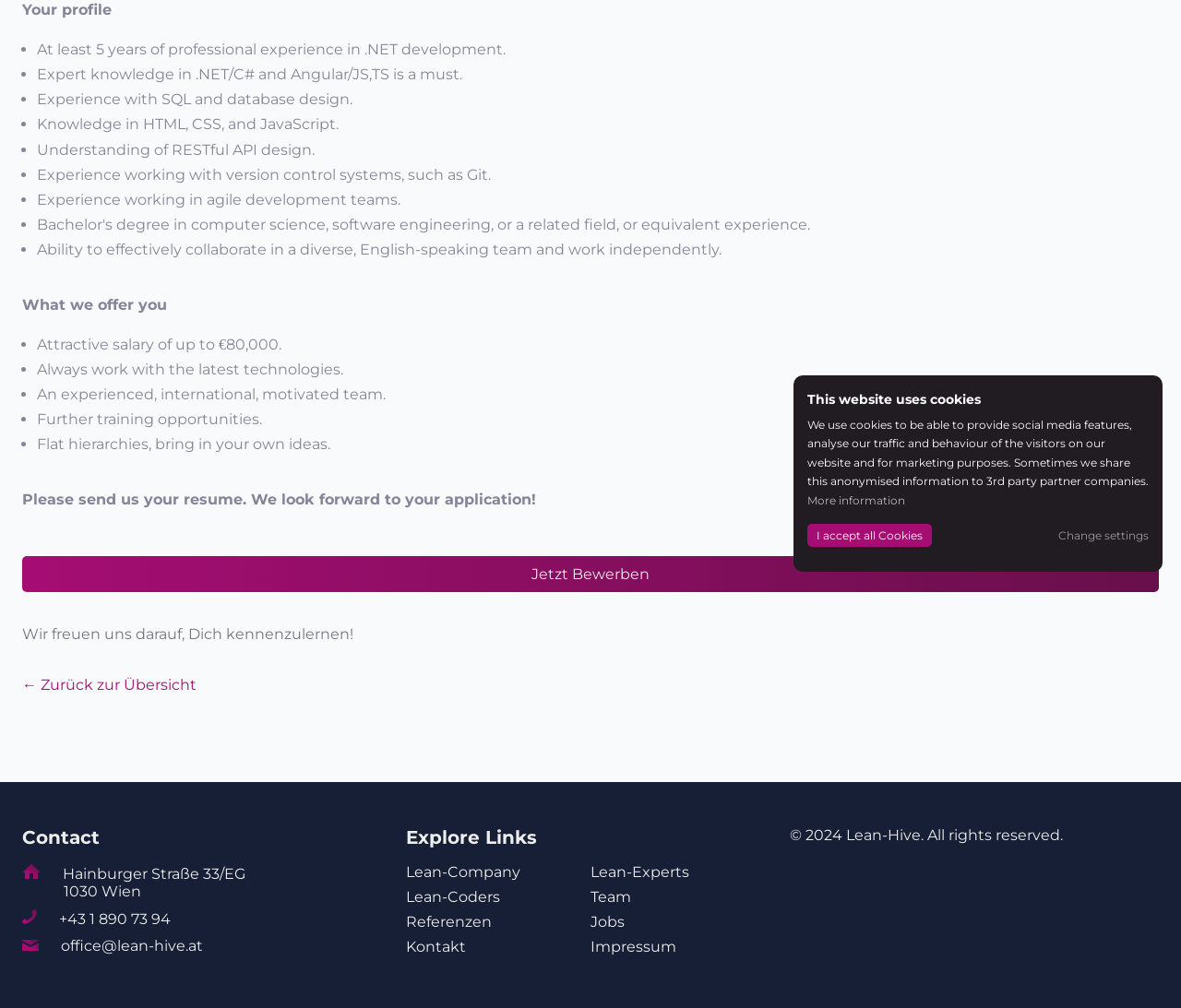Find the bounding box coordinates for the HTML element described as: "Referenzen". The coordinates should consist of four float values between 0 and 1, i.e., [left, top, right, bottom].

[0.344, 0.906, 0.416, 0.923]